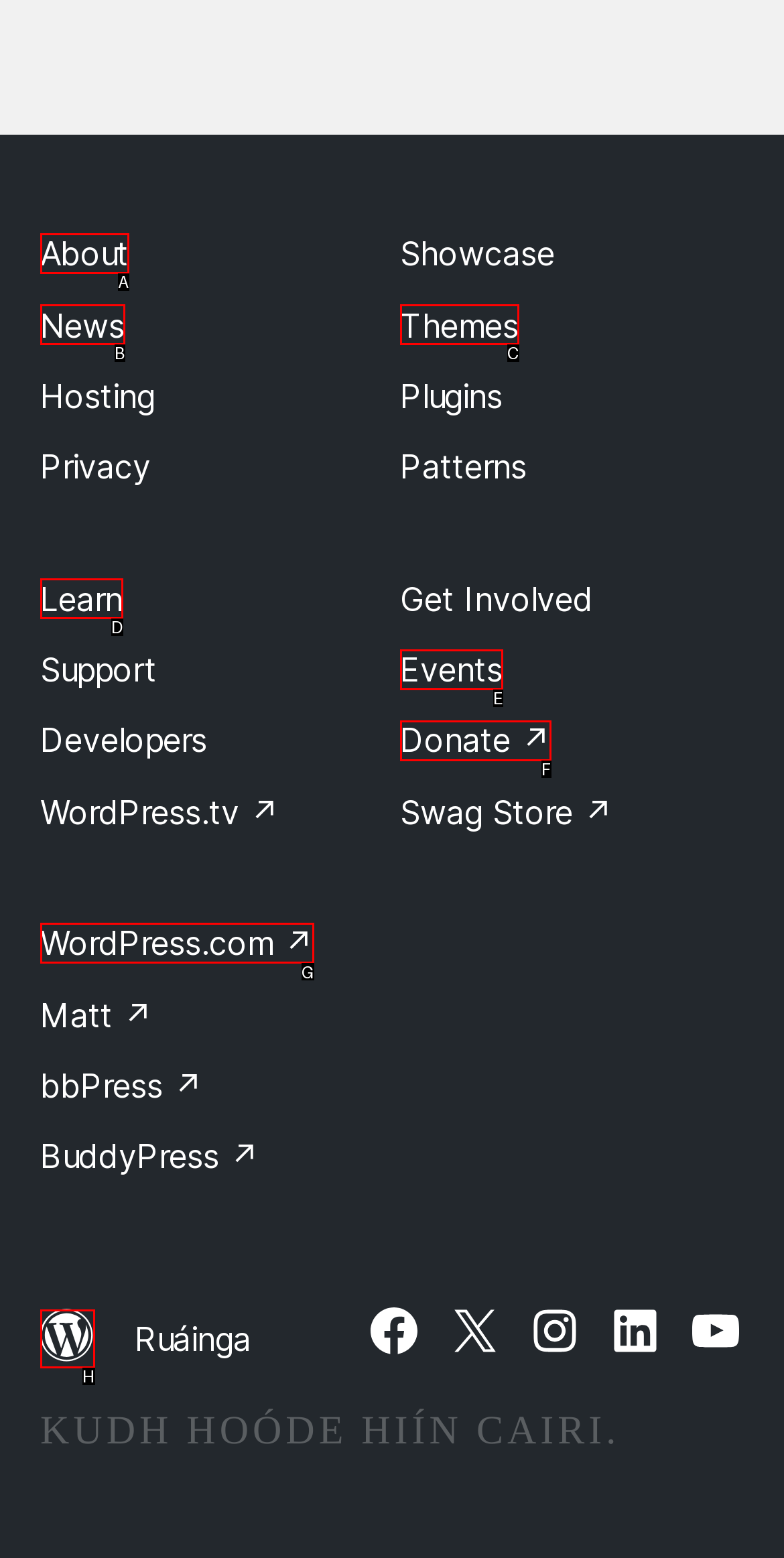Choose the letter that best represents the description: News. Provide the letter as your response.

B